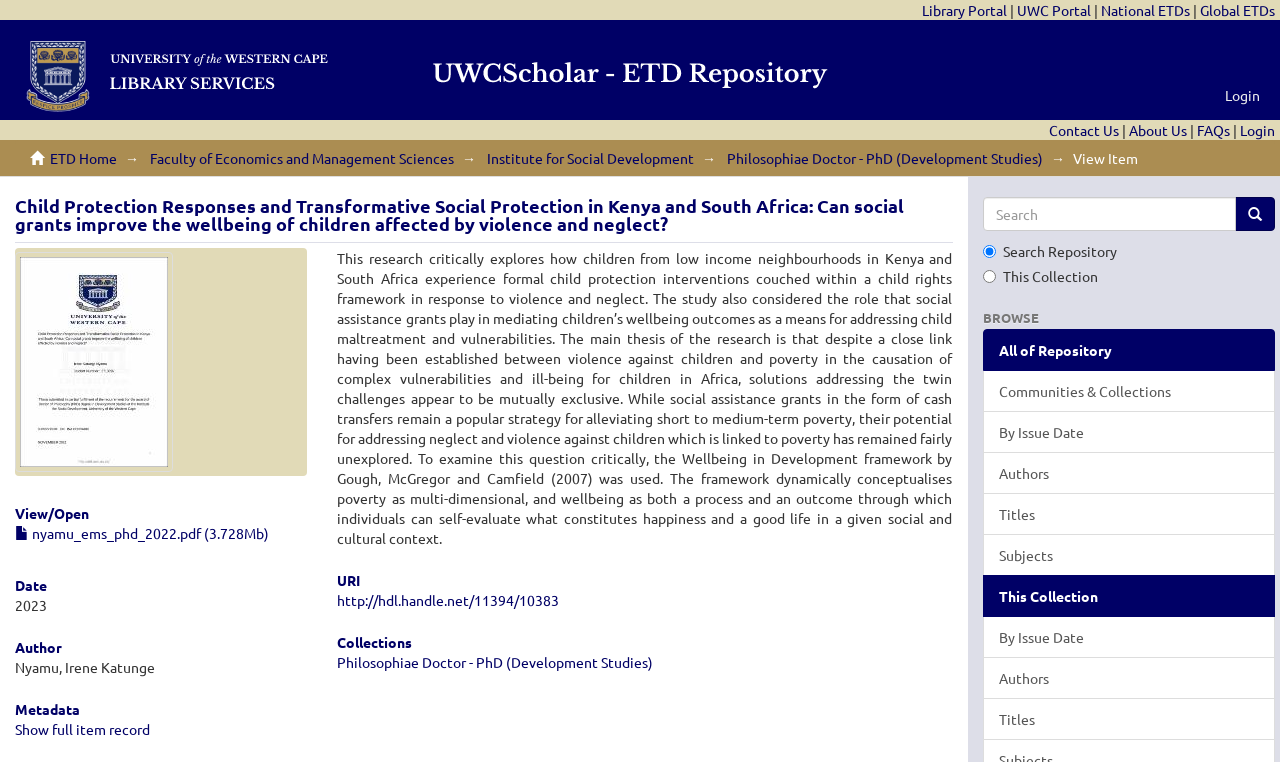What is the name of the faculty where the research was conducted?
Please elaborate on the answer to the question with detailed information.

The answer can be found in the section where the faculty information is provided, which is in the list of links. The text 'Faculty of Economics and Management Sciences' is displayed as one of the links.